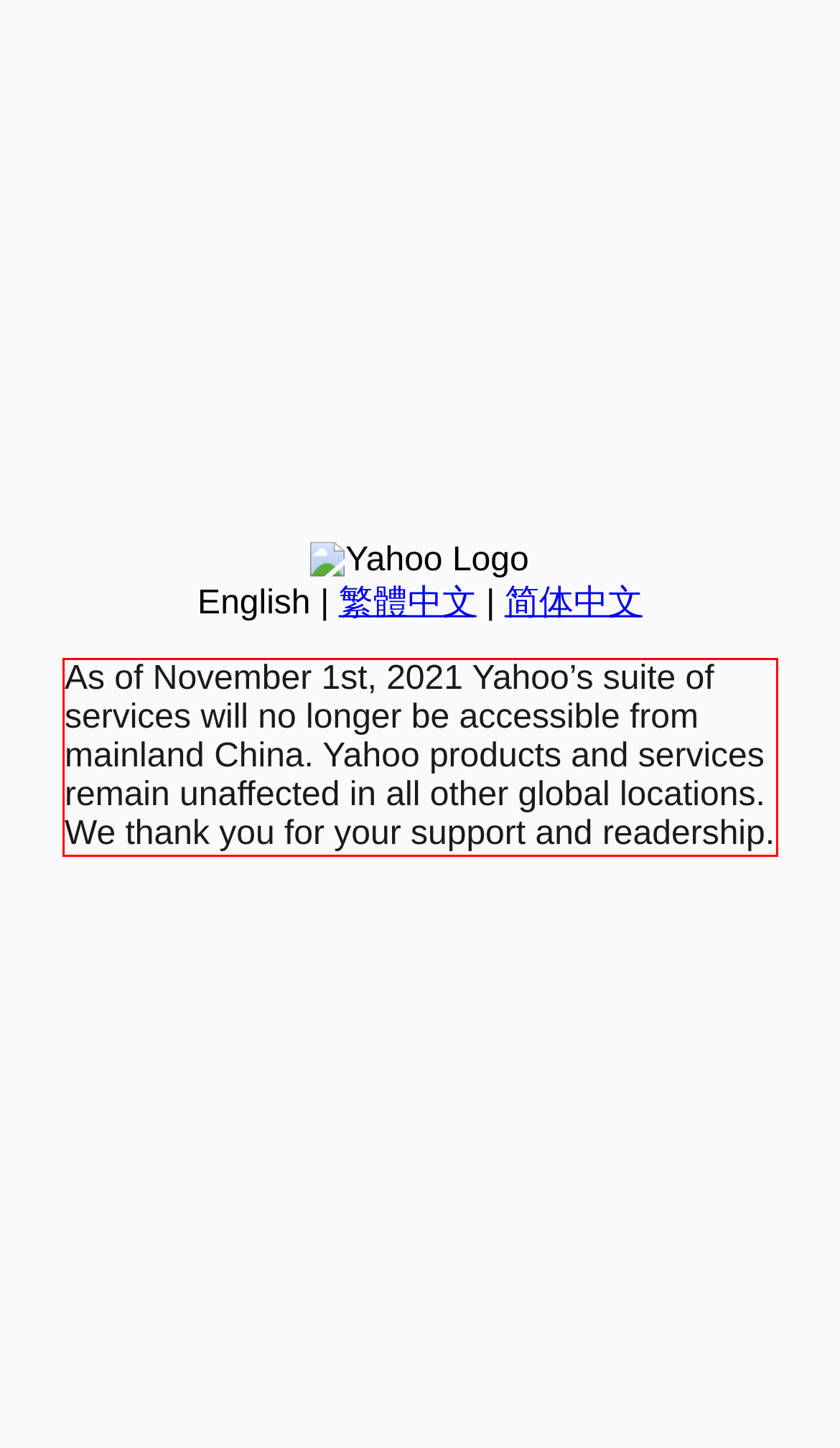With the provided screenshot of a webpage, locate the red bounding box and perform OCR to extract the text content inside it.

As of November 1st, 2021 Yahoo’s suite of services will no longer be accessible from mainland China. Yahoo products and services remain unaffected in all other global locations. We thank you for your support and readership.